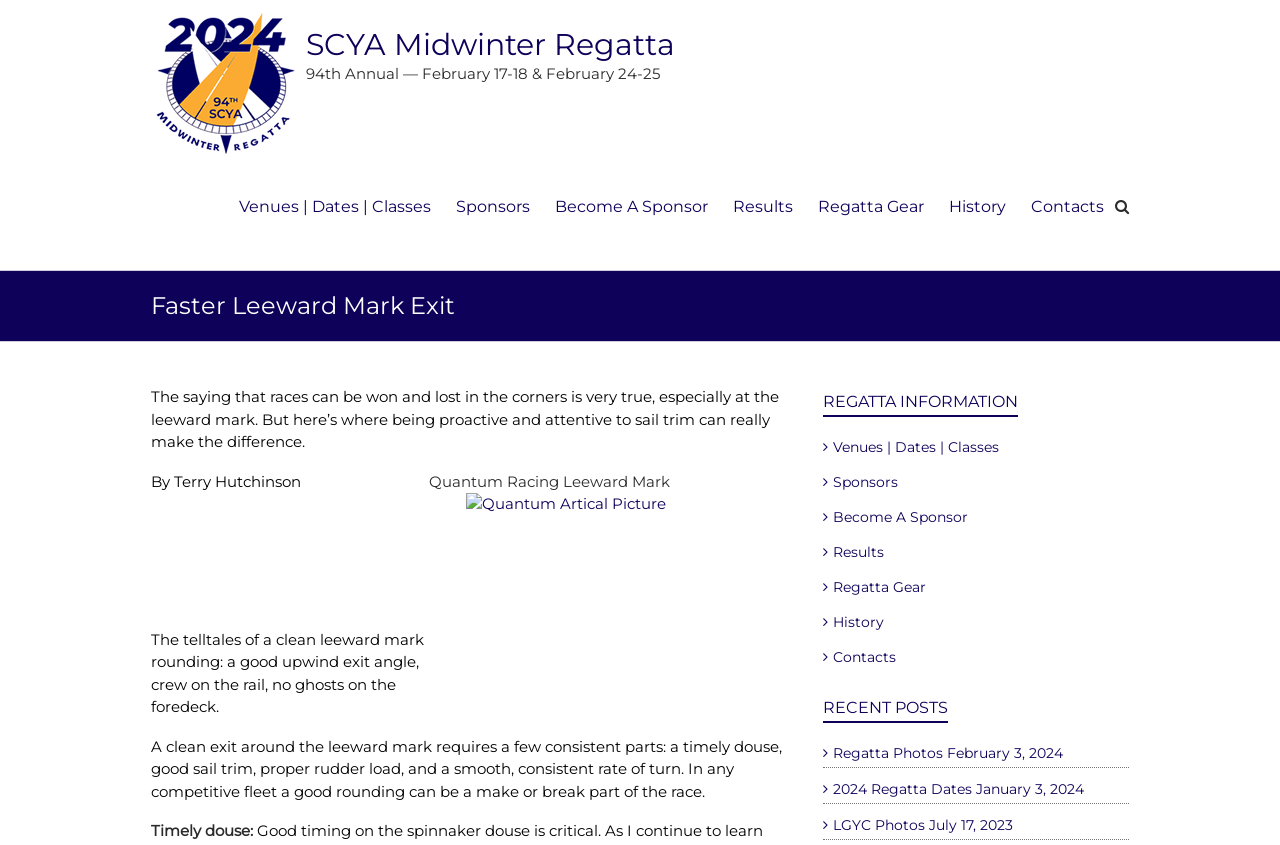Extract the main title from the webpage.

Faster Leeward Mark Exit